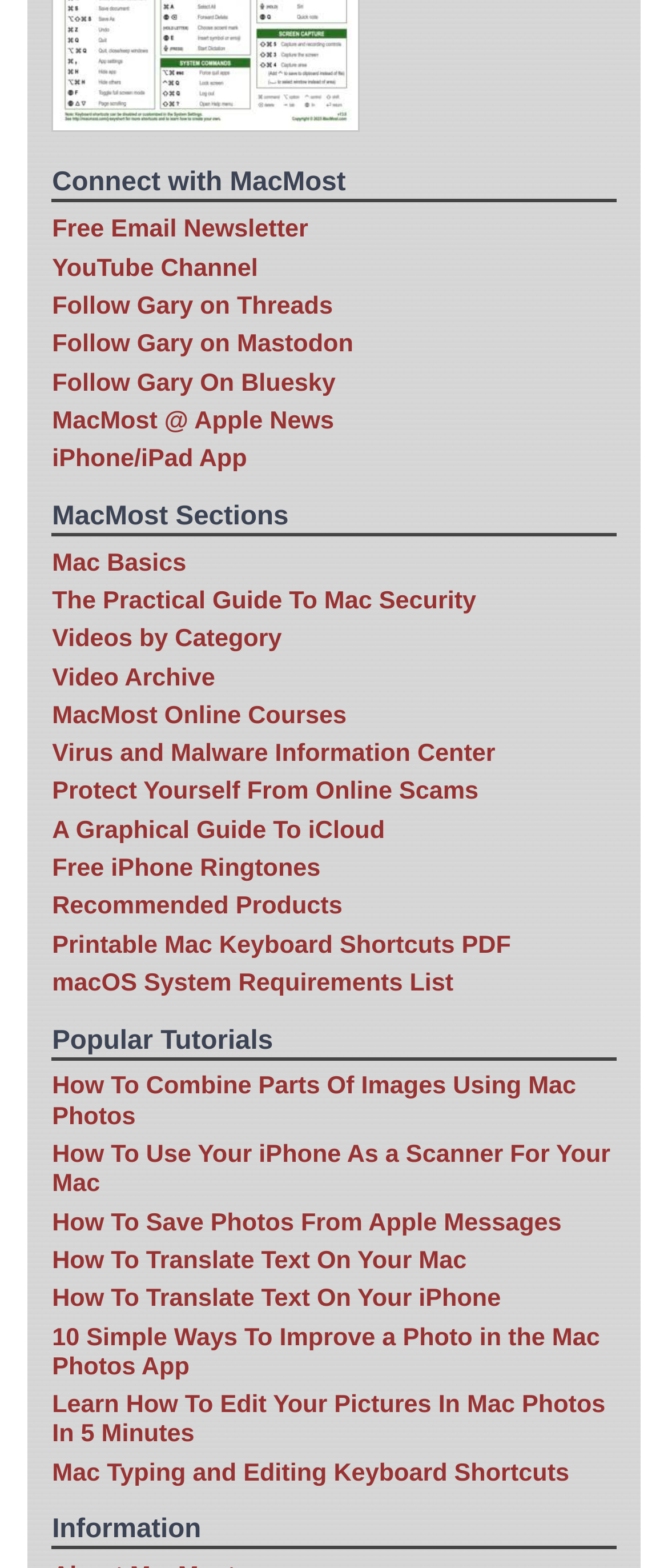Determine the bounding box coordinates of the clickable region to carry out the instruction: "Learn Mac Basics".

[0.078, 0.35, 0.279, 0.368]